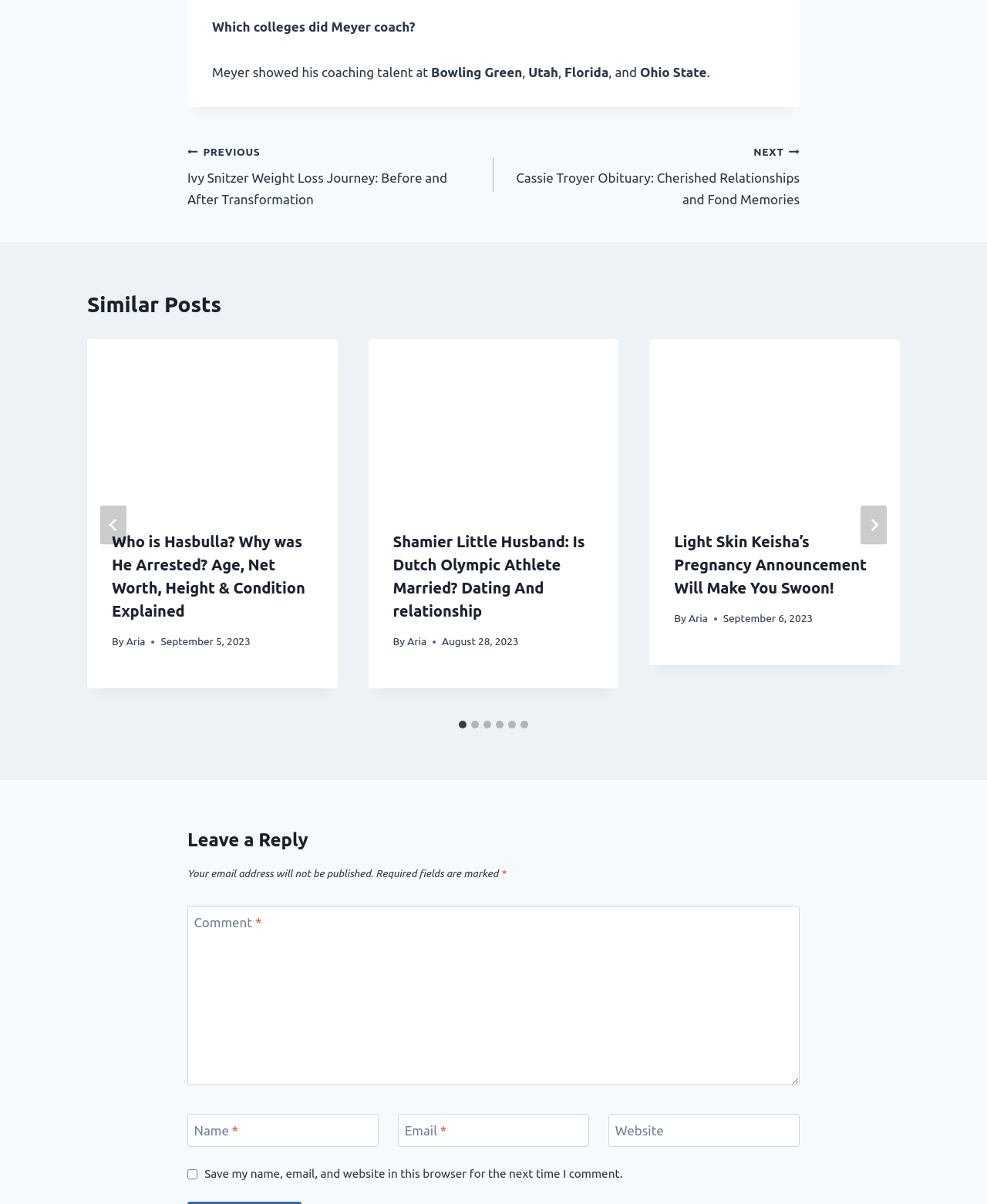Identify the bounding box coordinates of the section to be clicked to complete the task described by the following instruction: "Post a comment". The coordinates should be four float numbers between 0 and 1, formatted as [left, top, right, bottom].

None